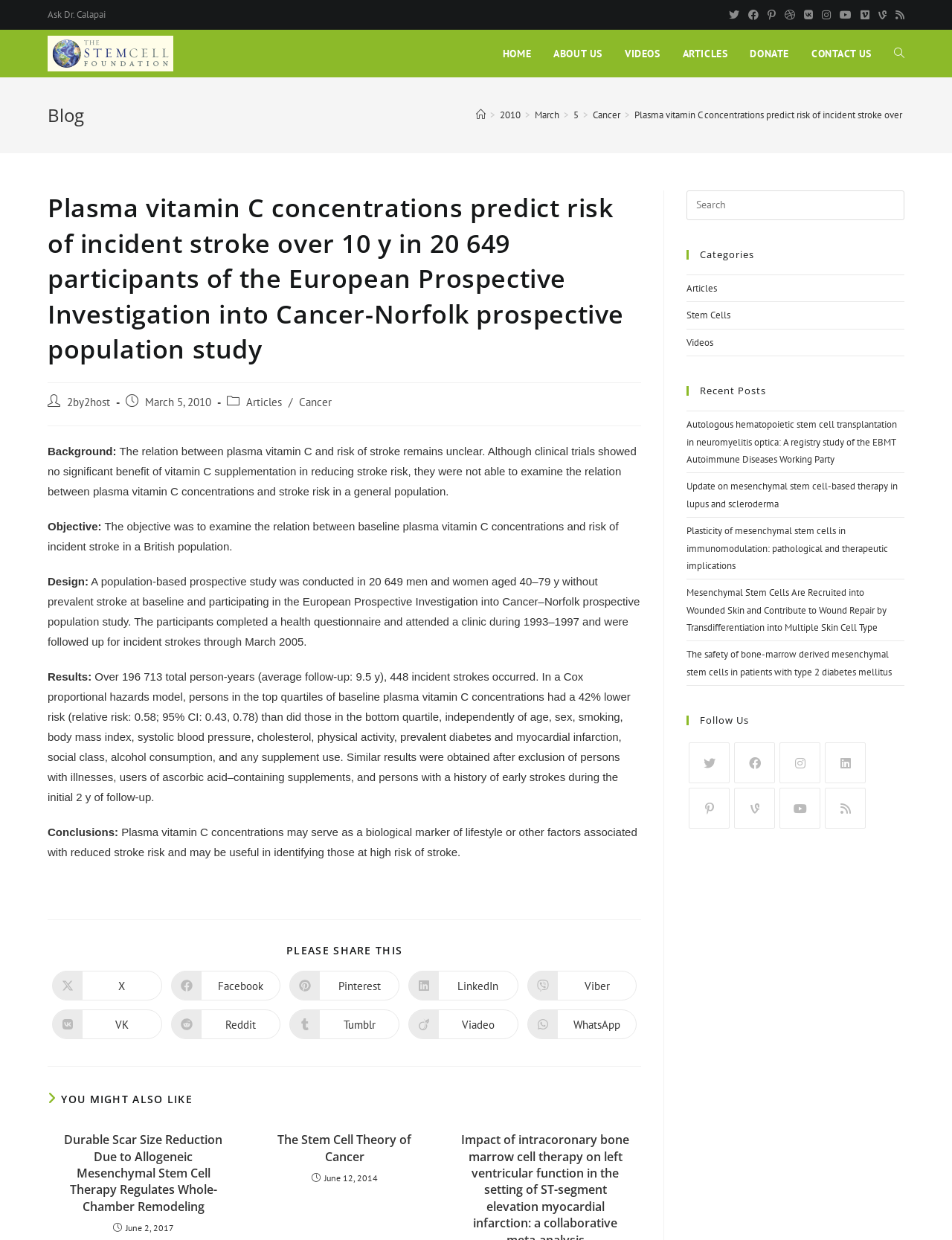Give a one-word or short phrase answer to the question: 
How many incident strokes occurred during the study?

448